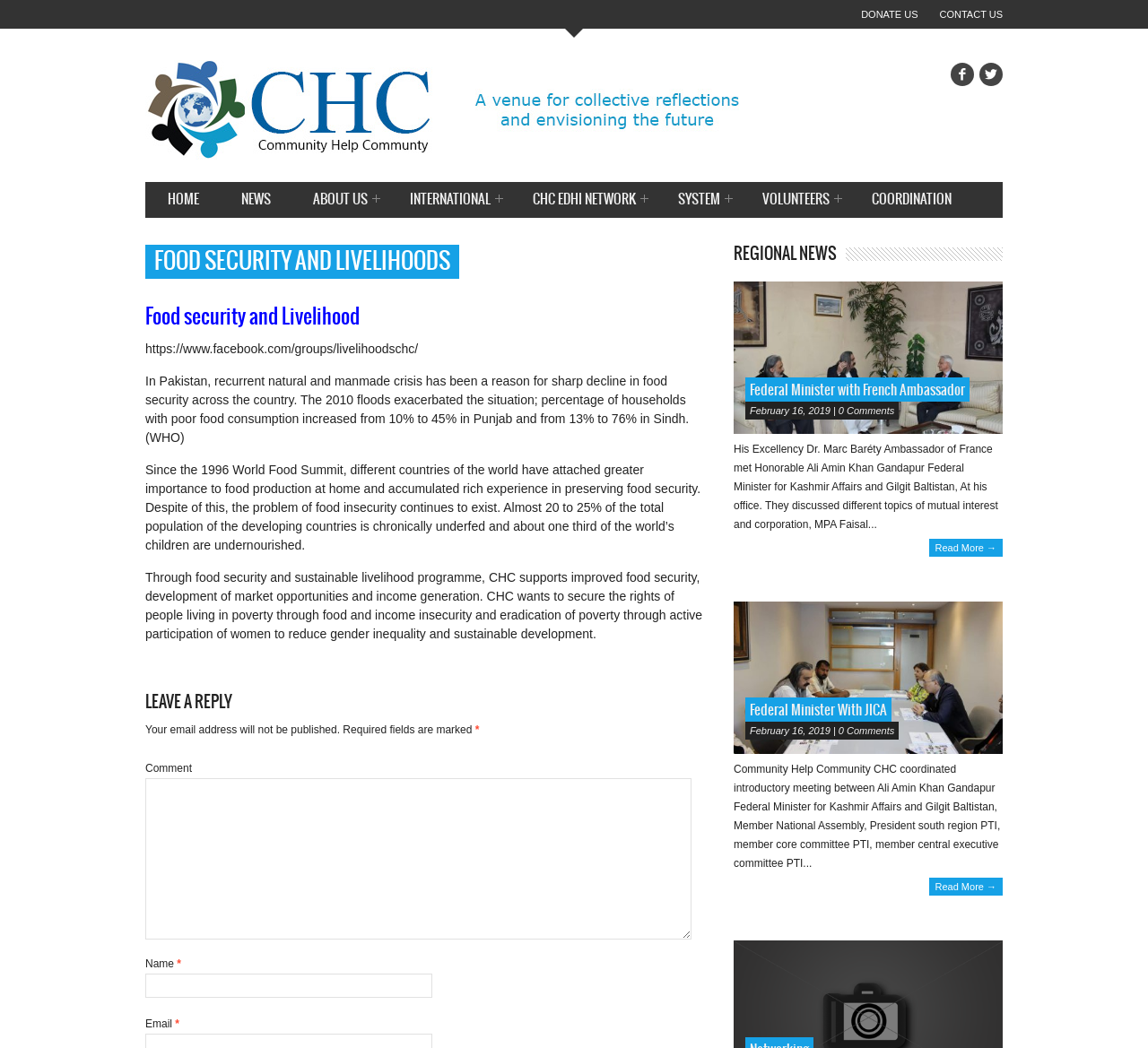Could you specify the bounding box coordinates for the clickable section to complete the following instruction: "Click the HOME link"?

[0.146, 0.174, 0.173, 0.208]